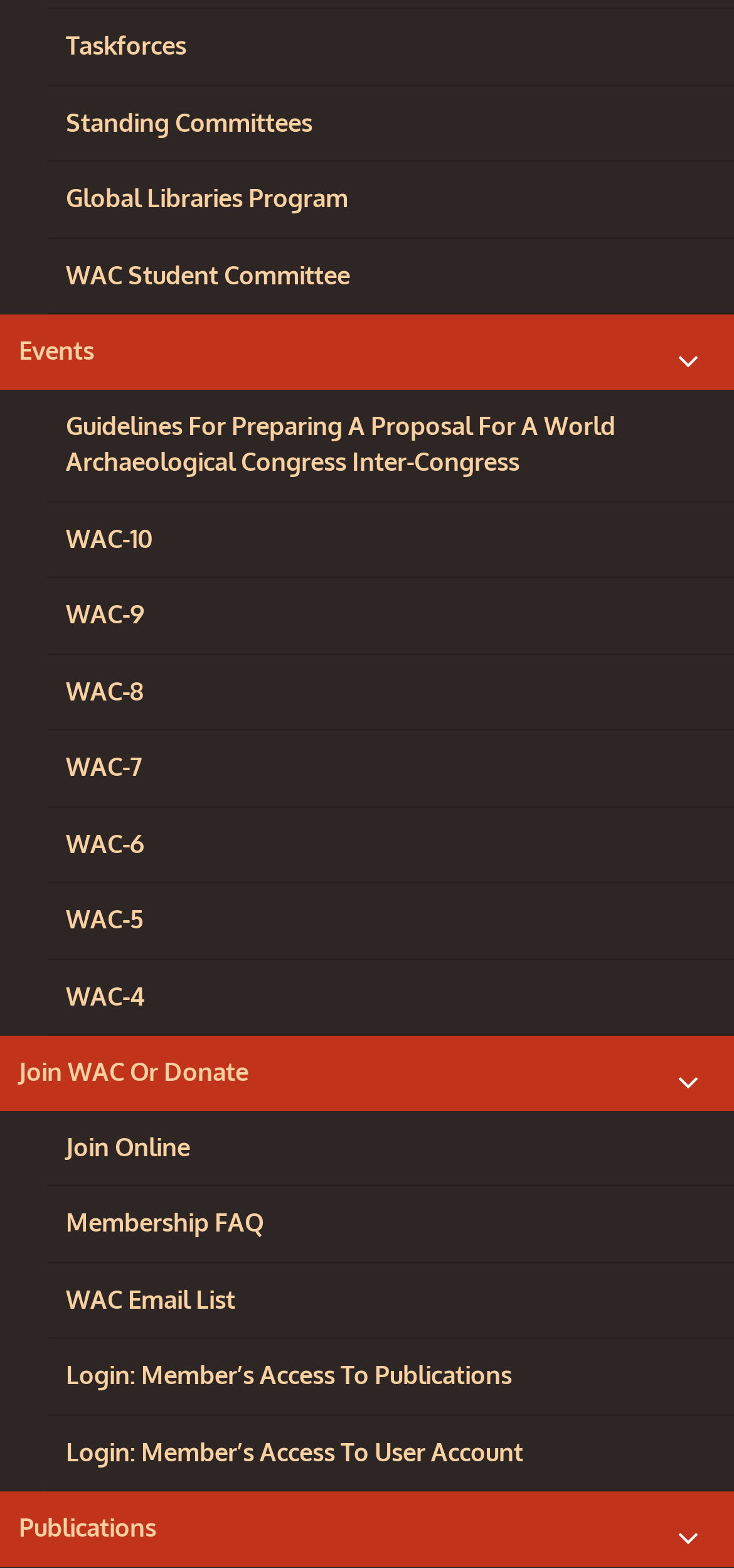What is the link above 'Join WAC Or Donate'?
Answer with a single word or phrase by referring to the visual content.

WAC-7